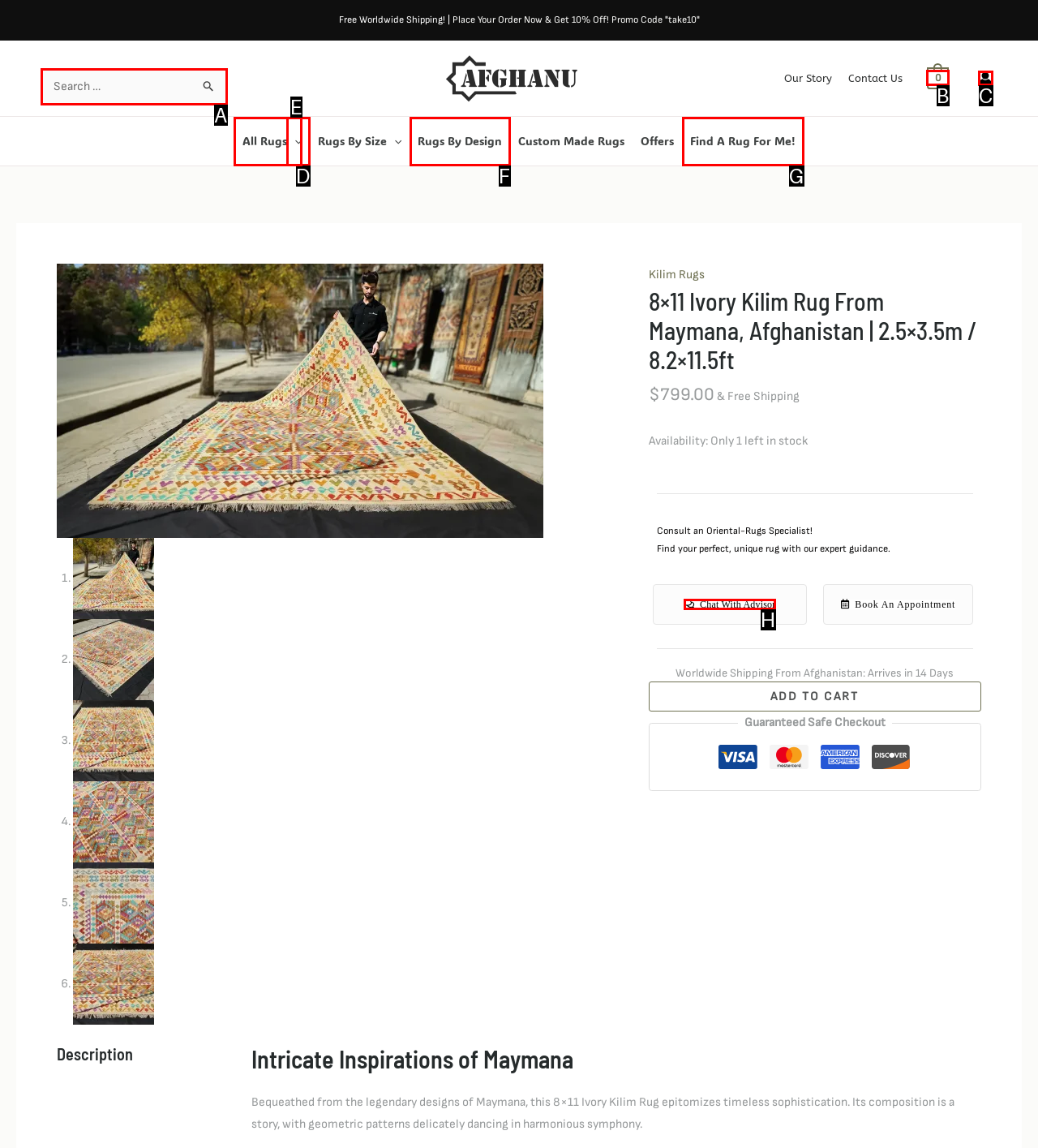Choose the HTML element you need to click to achieve the following task: Chat with an advisor
Respond with the letter of the selected option from the given choices directly.

H